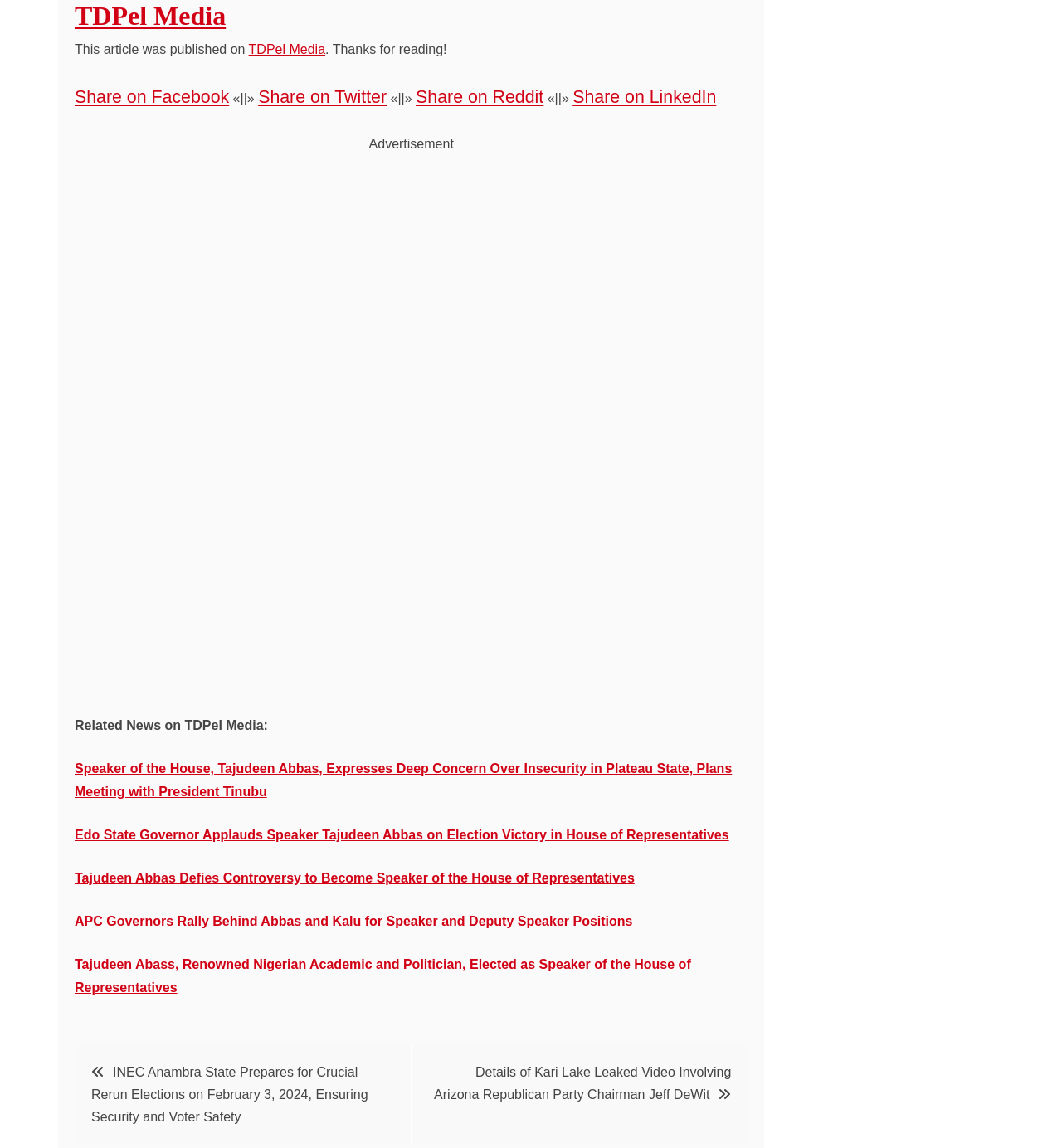Show me the bounding box coordinates of the clickable region to achieve the task as per the instruction: "Go to post navigation".

[0.07, 0.91, 0.704, 0.997]